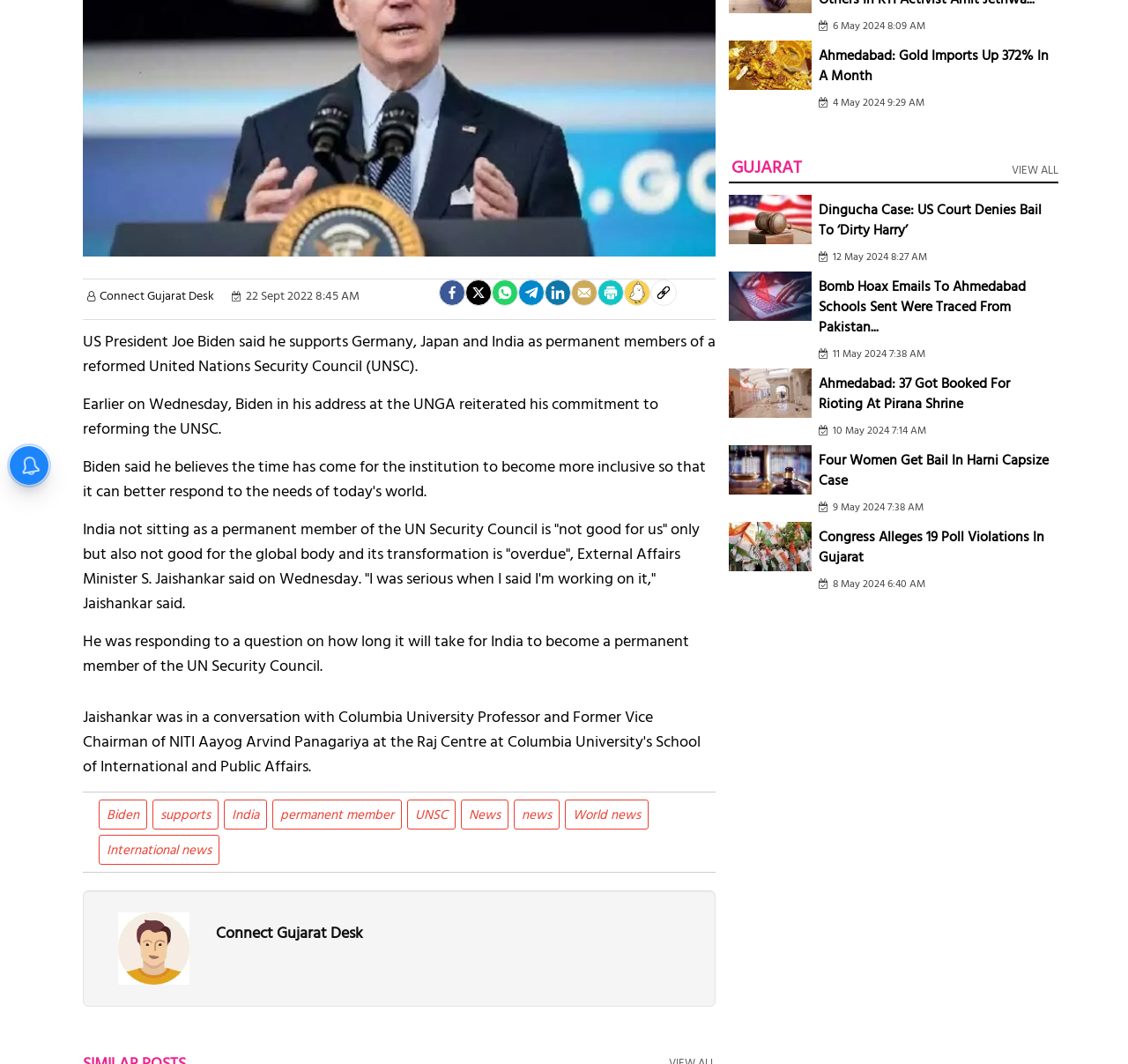Using the provided element description, identify the bounding box coordinates as (top-left x, top-left y, bottom-right x, bottom-right y). Ensure all values are between 0 and 1. Description: news

[0.462, 0.756, 0.489, 0.775]